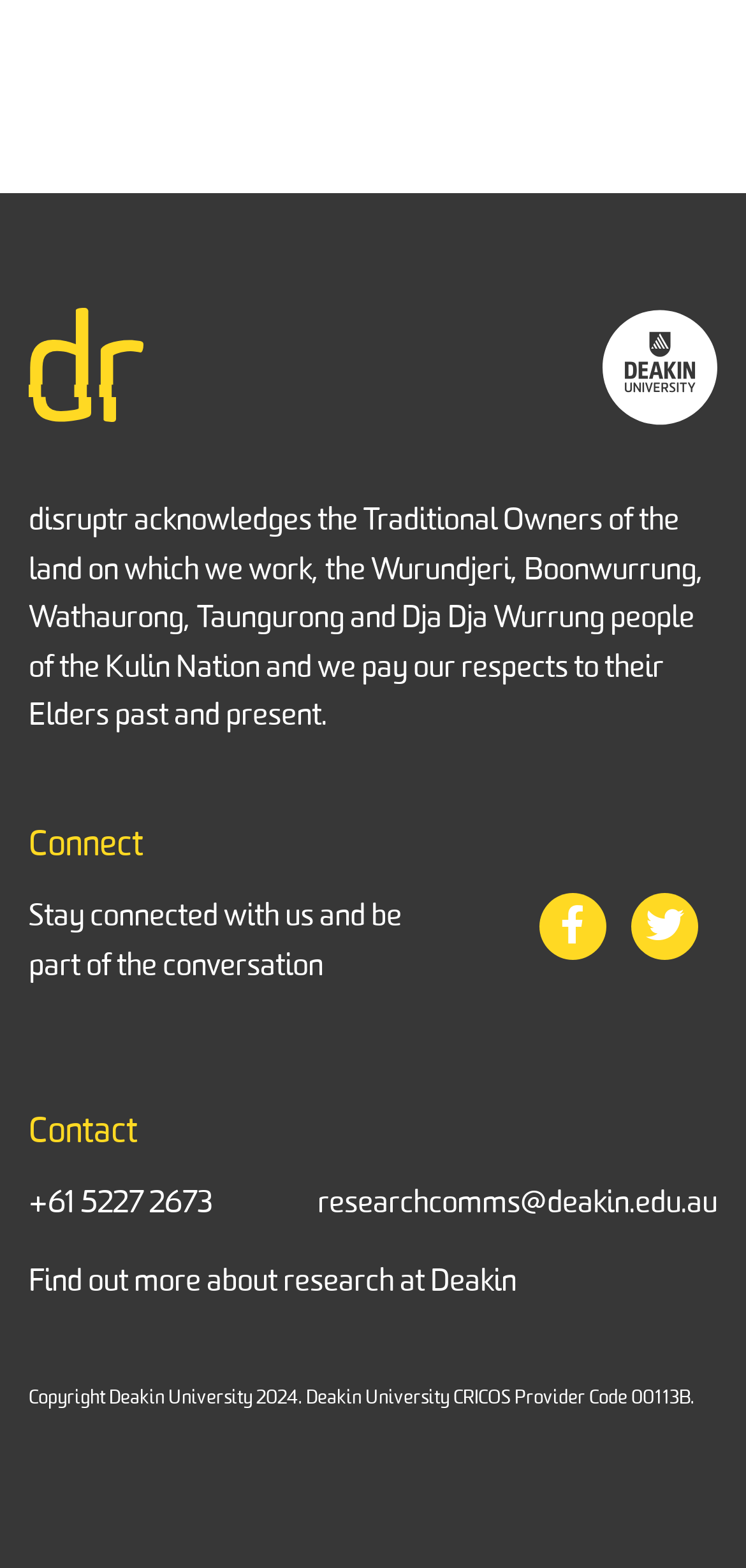Predict the bounding box coordinates of the UI element that matches this description: "+61 5227 2673". The coordinates should be in the format [left, top, right, bottom] with each value between 0 and 1.

[0.038, 0.754, 0.285, 0.785]